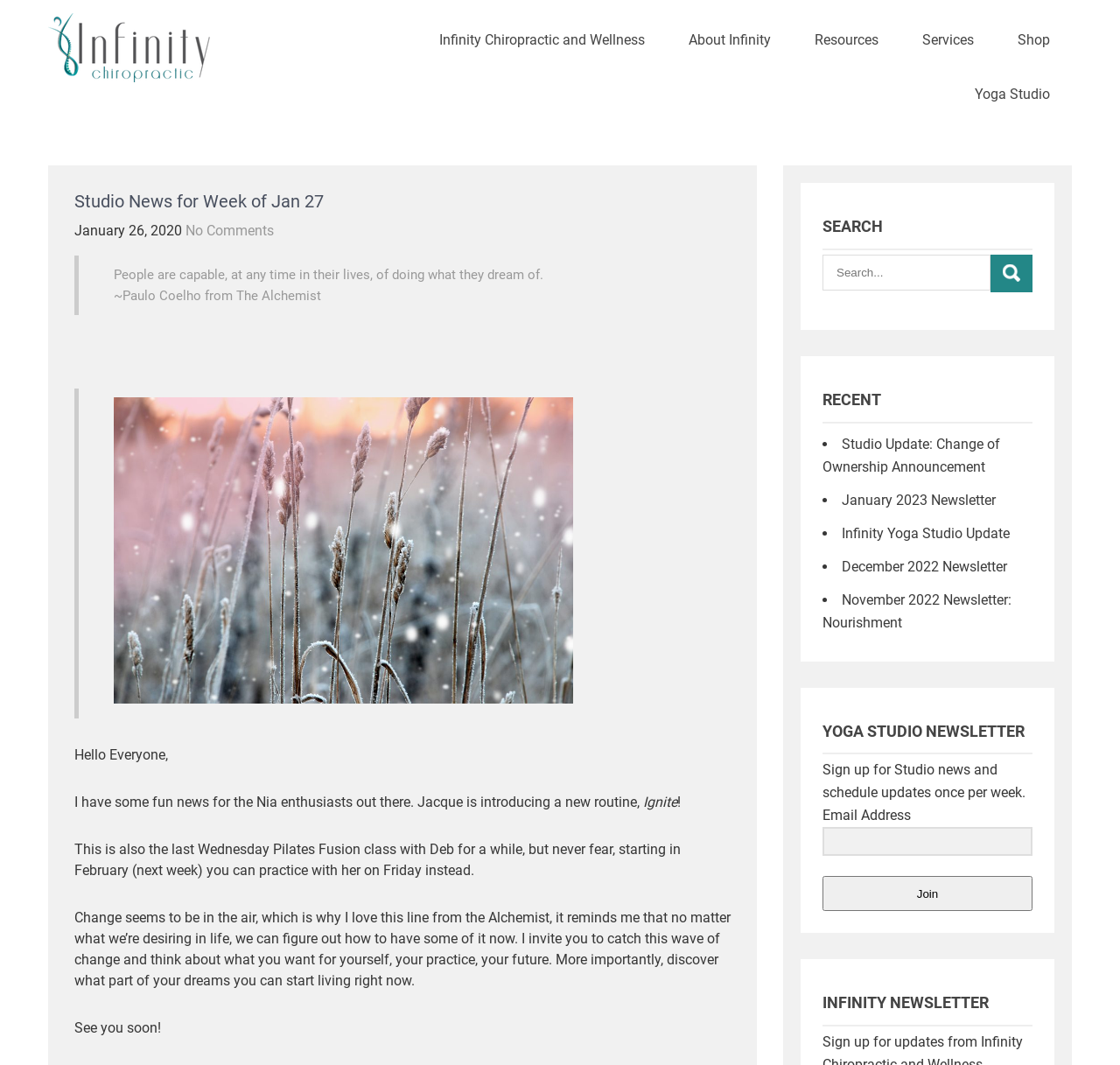Please determine the bounding box coordinates of the clickable area required to carry out the following instruction: "Click on the 'Infinity Chiropractic and Wellness' link". The coordinates must be four float numbers between 0 and 1, represented as [left, top, right, bottom].

[0.373, 0.012, 0.595, 0.063]